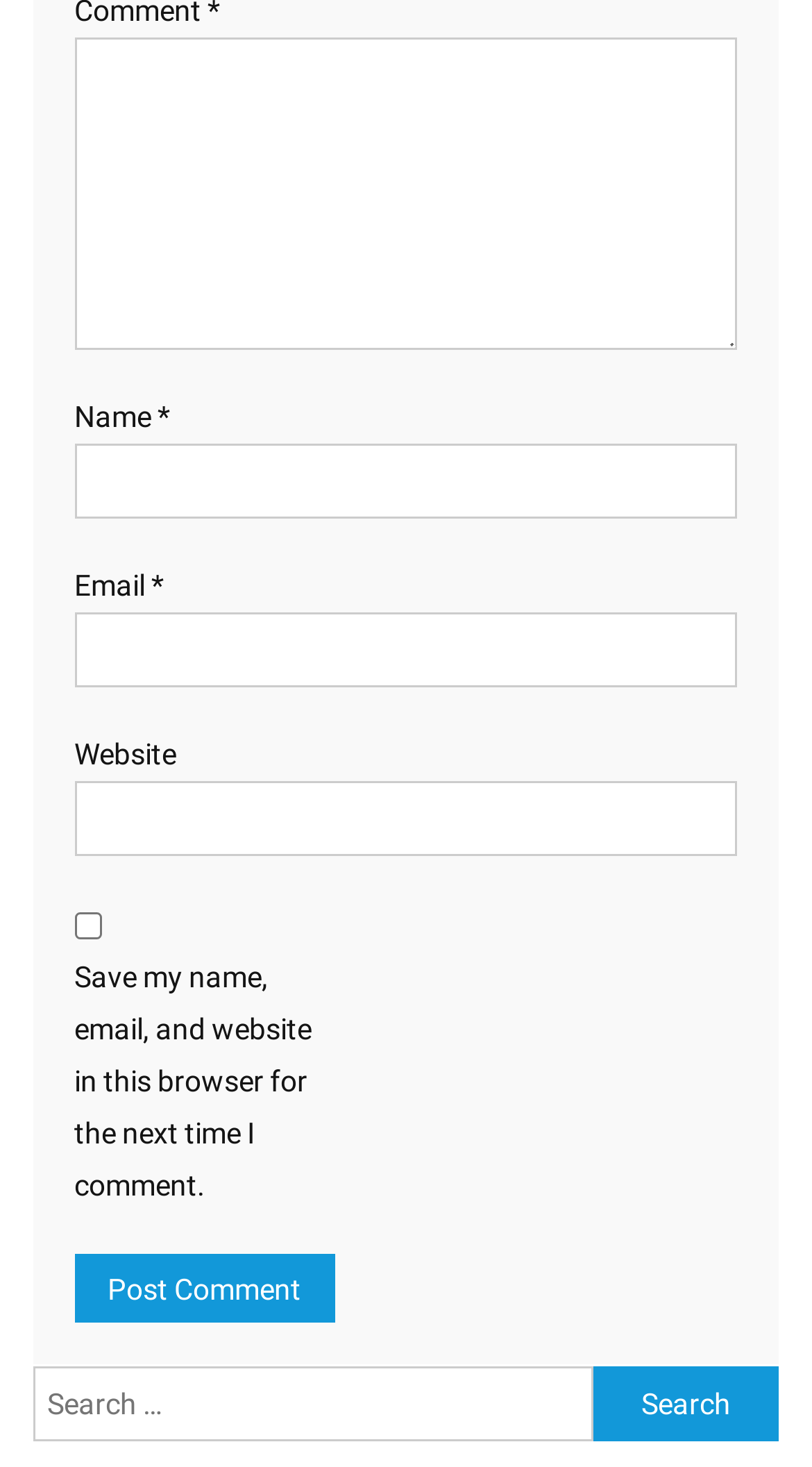Find the bounding box coordinates for the UI element that matches this description: "PunBB".

None